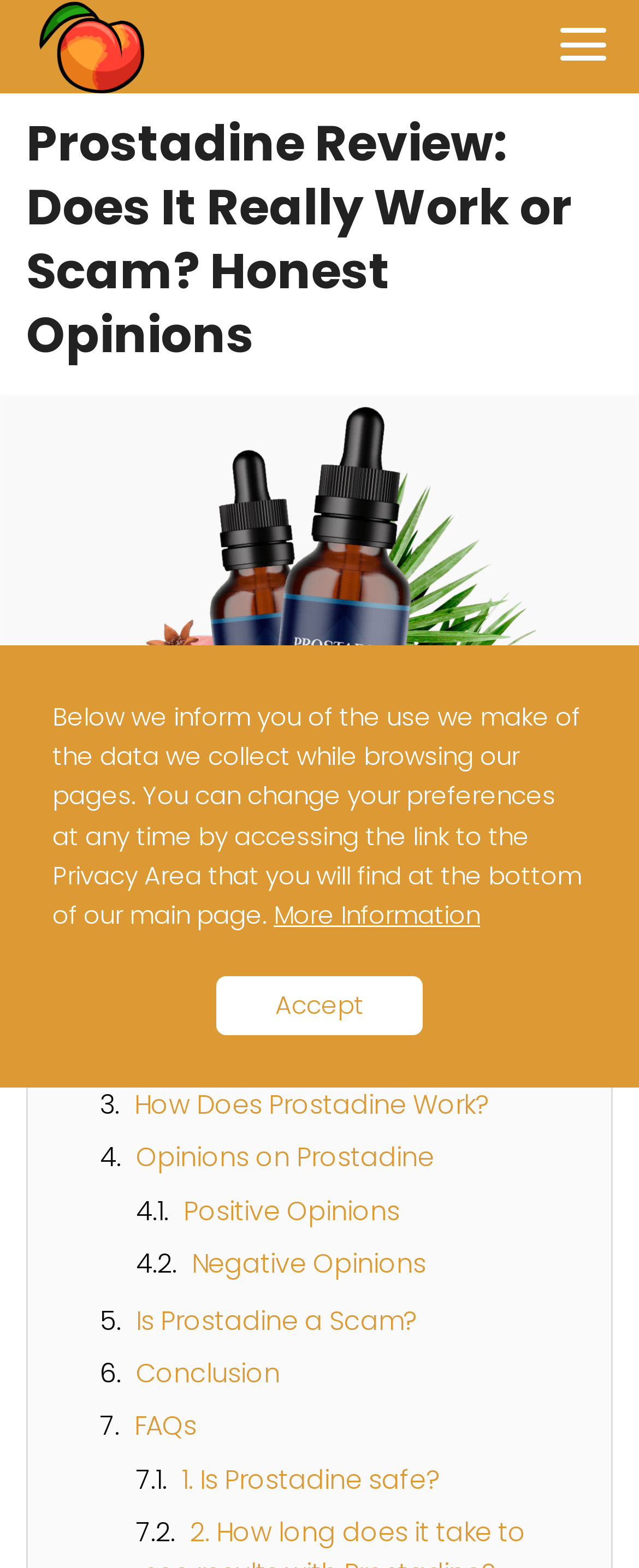Is the checkbox in the top-right corner checked?
Using the picture, provide a one-word or short phrase answer.

No